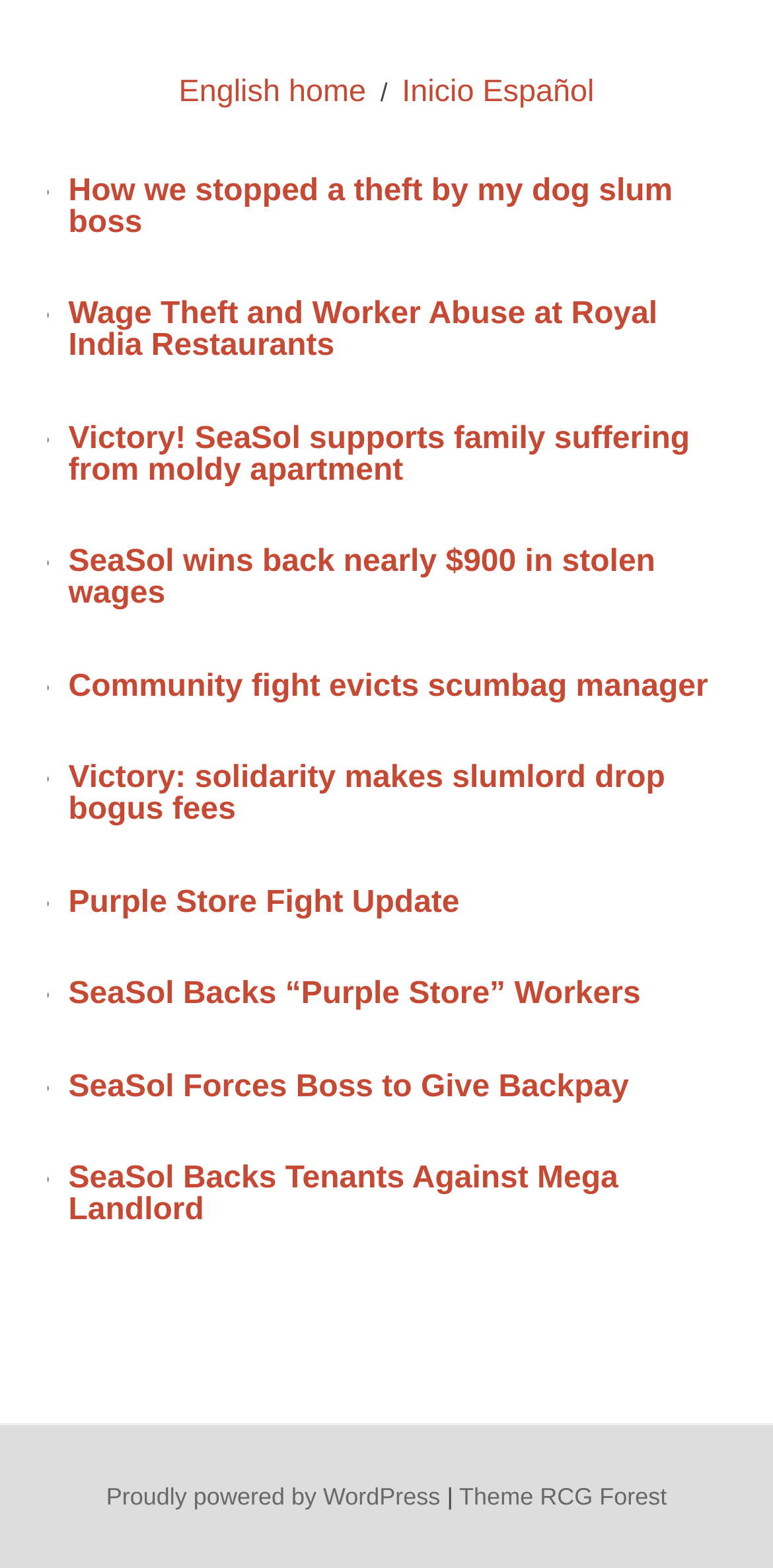Please find the bounding box coordinates of the clickable region needed to complete the following instruction: "Click English home". The bounding box coordinates must consist of four float numbers between 0 and 1, i.e., [left, top, right, bottom].

[0.231, 0.048, 0.473, 0.07]